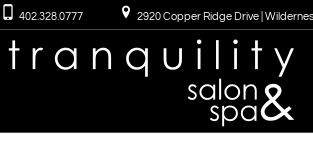Depict the image with a detailed narrative.

The image features the logo of "tranquility salon & spa," elegantly displayed against a sleek black background. The design emphasizes a modern, minimalist aesthetic with the word "tranquility" creatively split into separate letters, enhancing its stylistic appeal. Below the logo, essential contact information is provided: a phone number (402.328.0777) and the address (2920 Copper Ridge Drive | Wilderness Ridge Shopping Center | Lincoln, NE 68516), indicating the spa's location. The overall composition suggests a serene environment, inviting potential clients into a space dedicated to relaxation and rejuvenation.